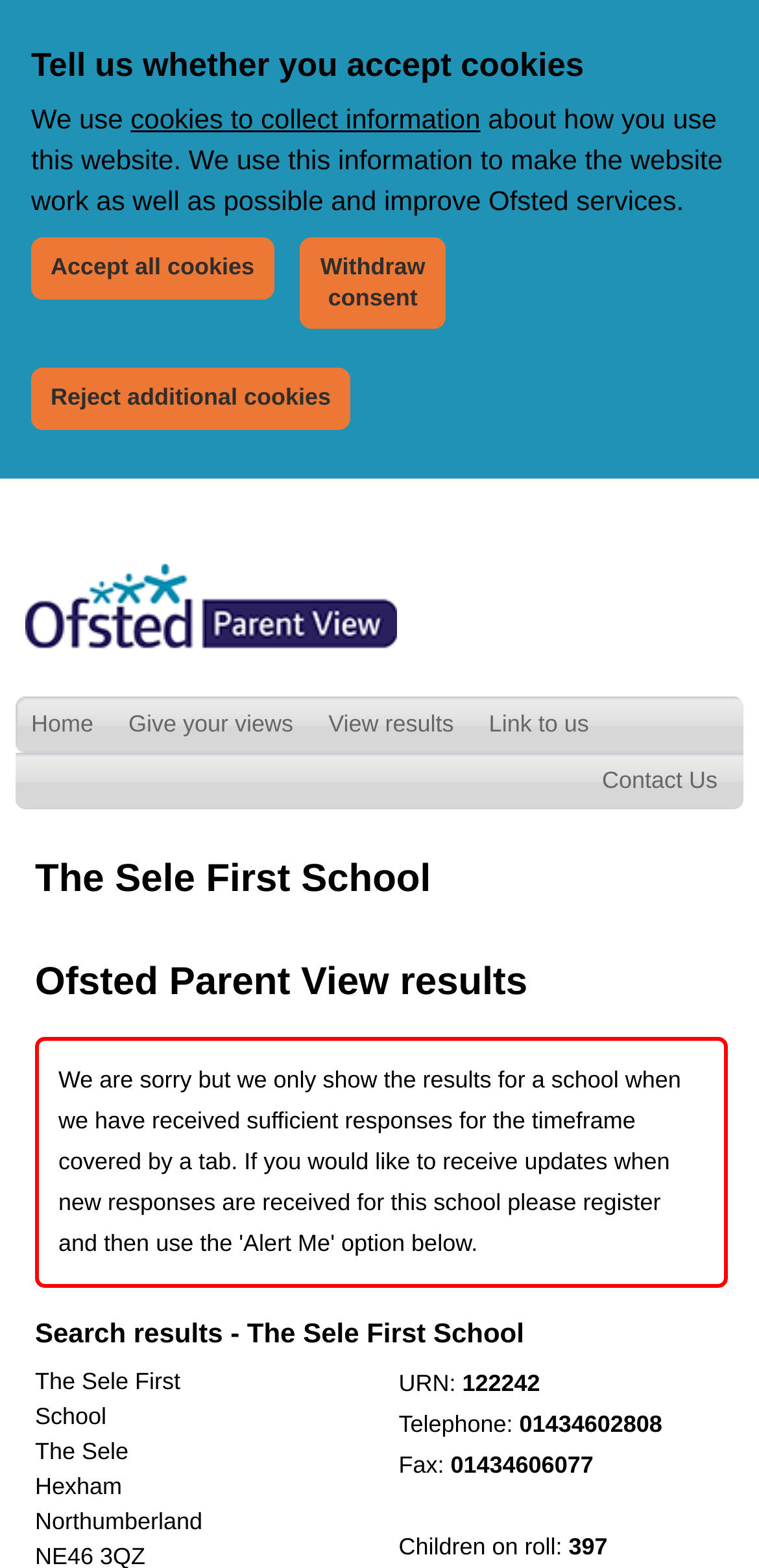Please identify the bounding box coordinates of the area I need to click to accomplish the following instruction: "Click the Home link".

[0.021, 0.413, 0.523, 0.43]